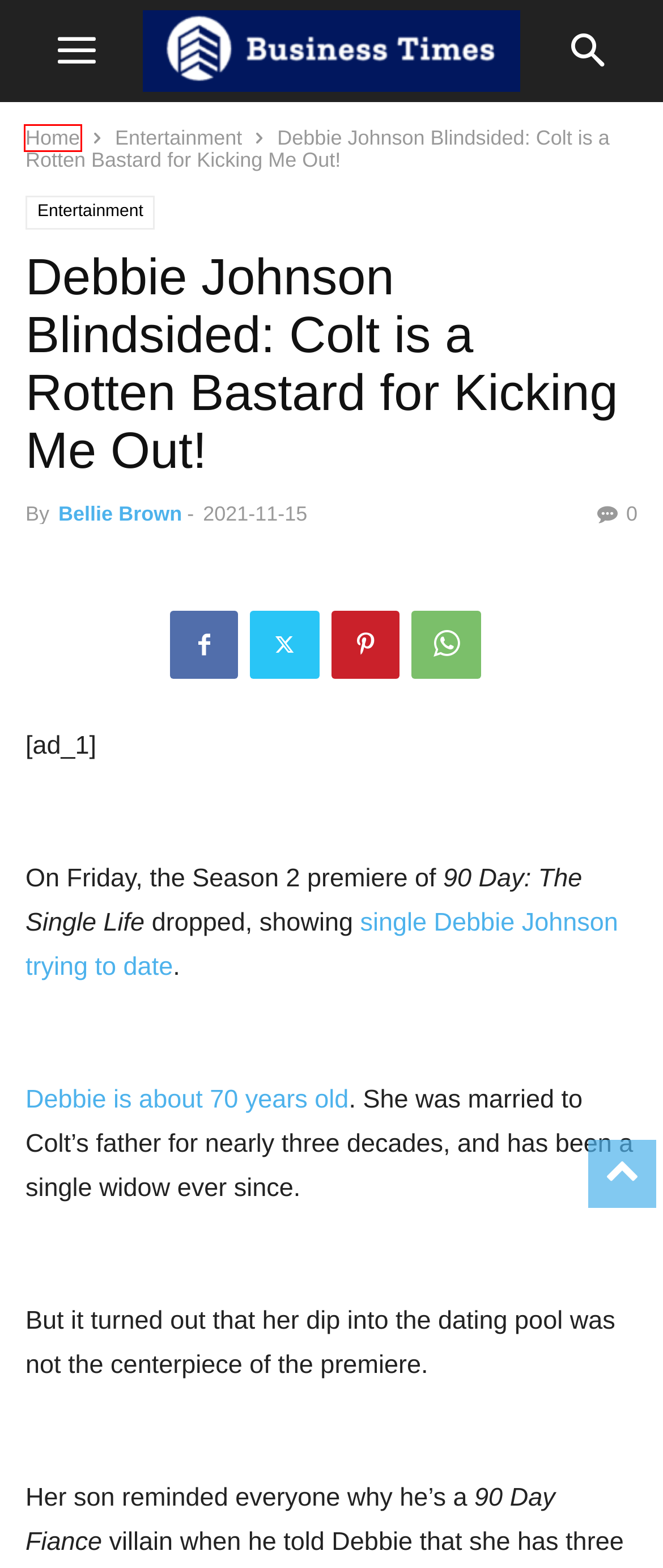Analyze the screenshot of a webpage with a red bounding box and select the webpage description that most accurately describes the new page resulting from clicking the element inside the red box. Here are the candidates:
A. Debbie Johnson Unveils Dramatic Makeover: It's a New, Sexy Me! - The Hollywood Gossip
B. Disclaimer: Business Times - BusinessTimes
C. Bellie Brown, Author at BusinessTimes
D. Home - BusinessTimes
E. Jim Bob Duggar Senate Race: Meet His Less Shady Opponents! - BusinessTimes
F. Entertainment Archives - BusinessTimes
G. Emily Ratajkowski : Wiki, Husband, Age, Height, Family, Biography - BusinessTimes
H. 90 Day The Single Life Season 2 Cast Revealed: Debbie Johnson is Ready to Mingle!!!

D